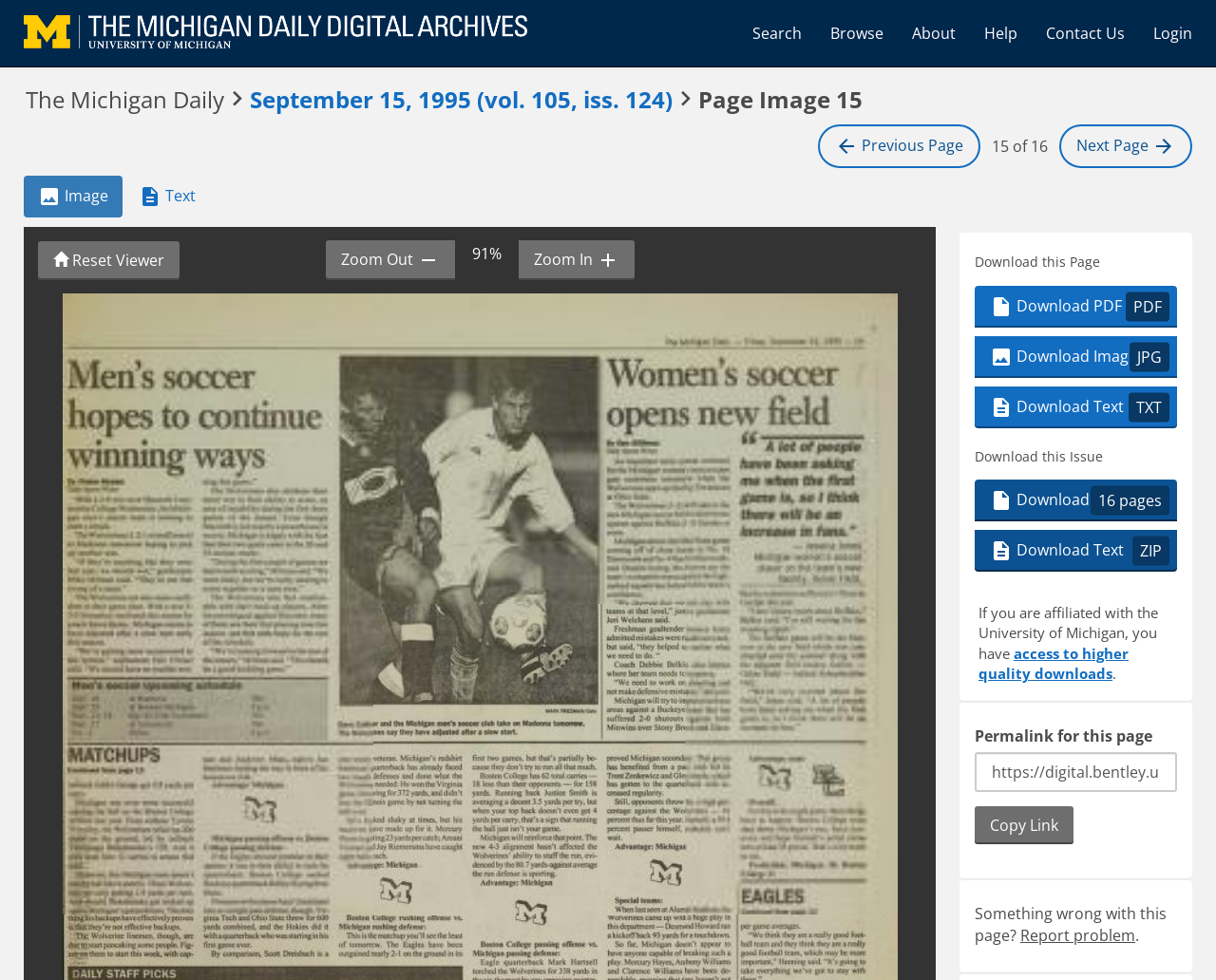Specify the bounding box coordinates for the region that must be clicked to perform the given instruction: "Search the archives".

[0.607, 0.01, 0.671, 0.058]